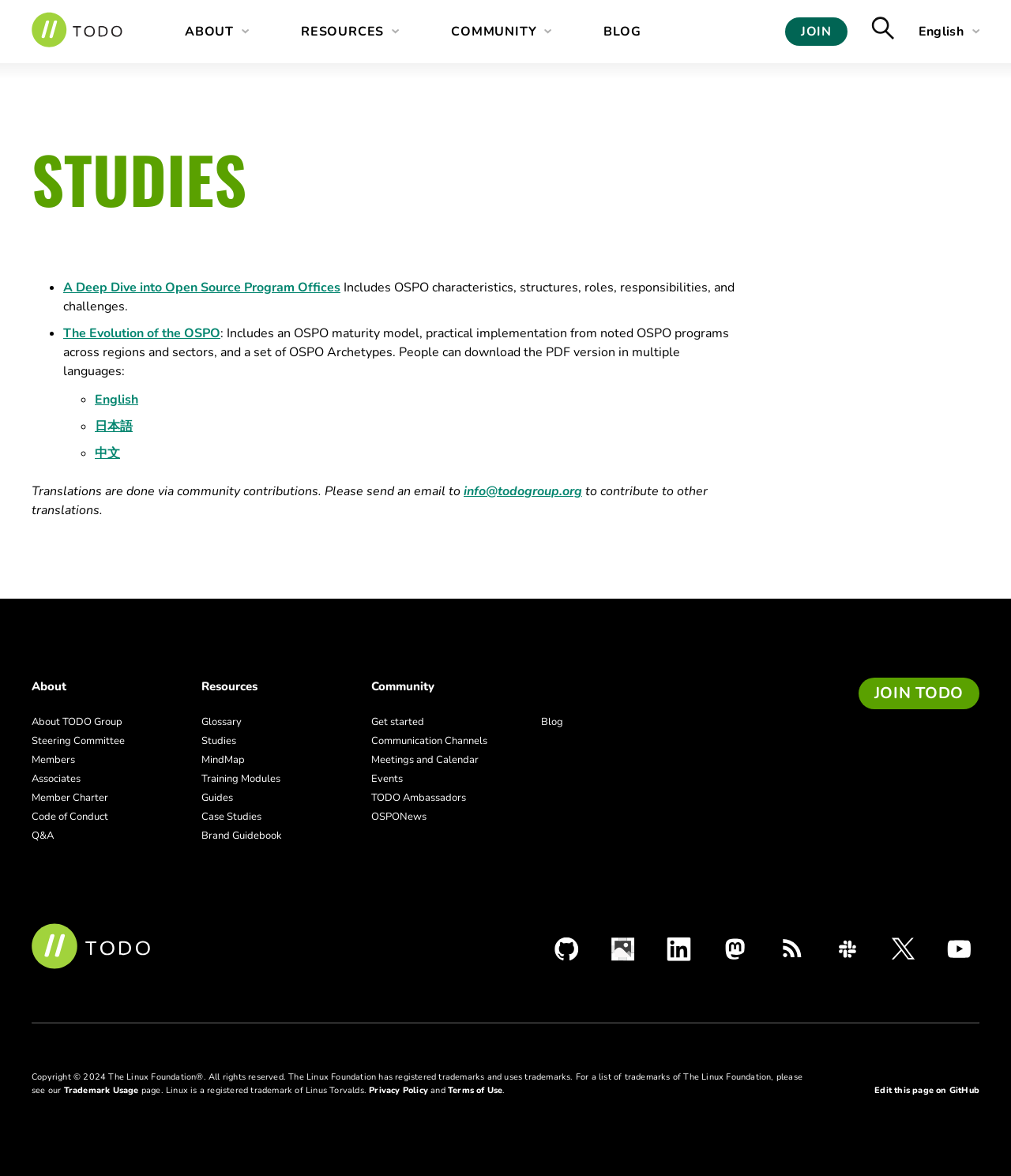Using the provided description Associates, find the bounding box coordinates for the UI element. Provide the coordinates in (top-left x, top-left y, bottom-right x, bottom-right y) format, ensuring all values are between 0 and 1.

[0.031, 0.656, 0.08, 0.668]